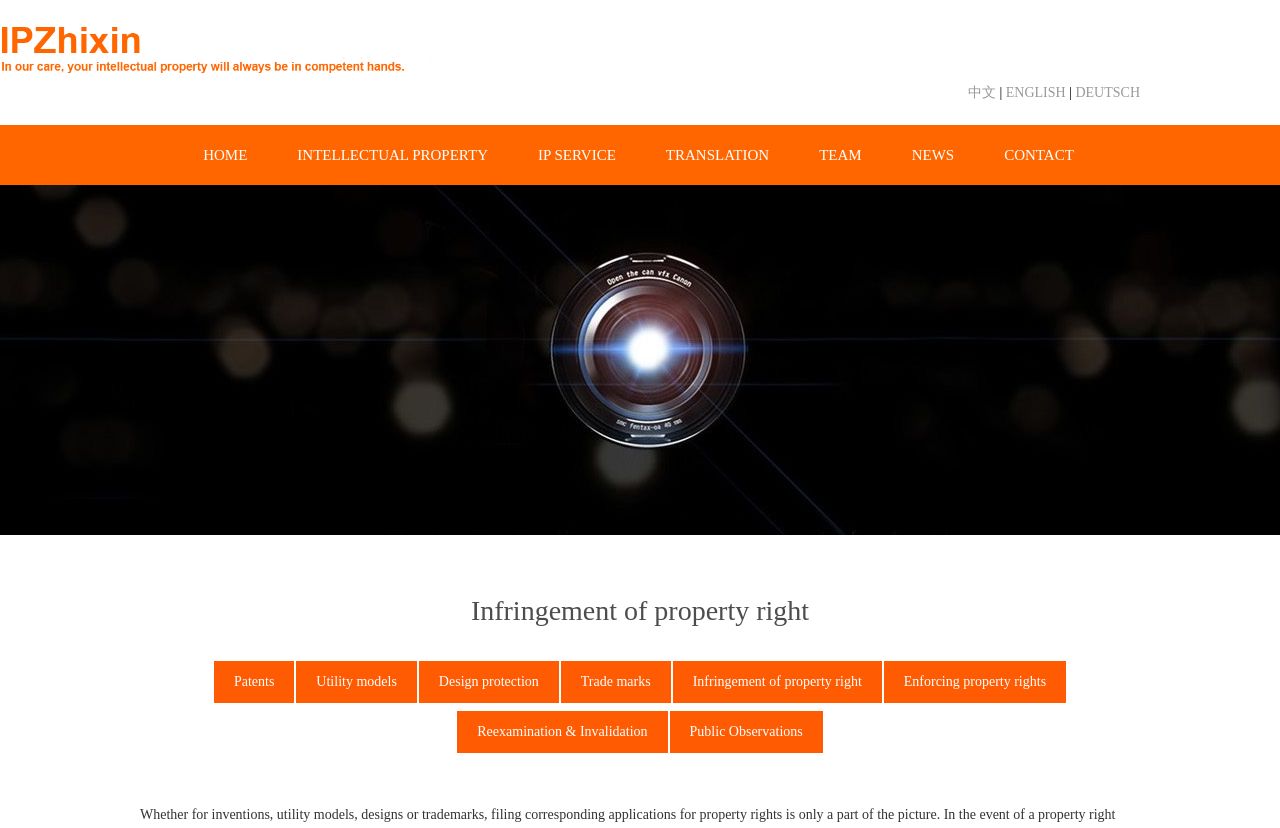Specify the bounding box coordinates of the element's region that should be clicked to achieve the following instruction: "Search for a term". The bounding box coordinates consist of four float numbers between 0 and 1, in the format [left, top, right, bottom].

None